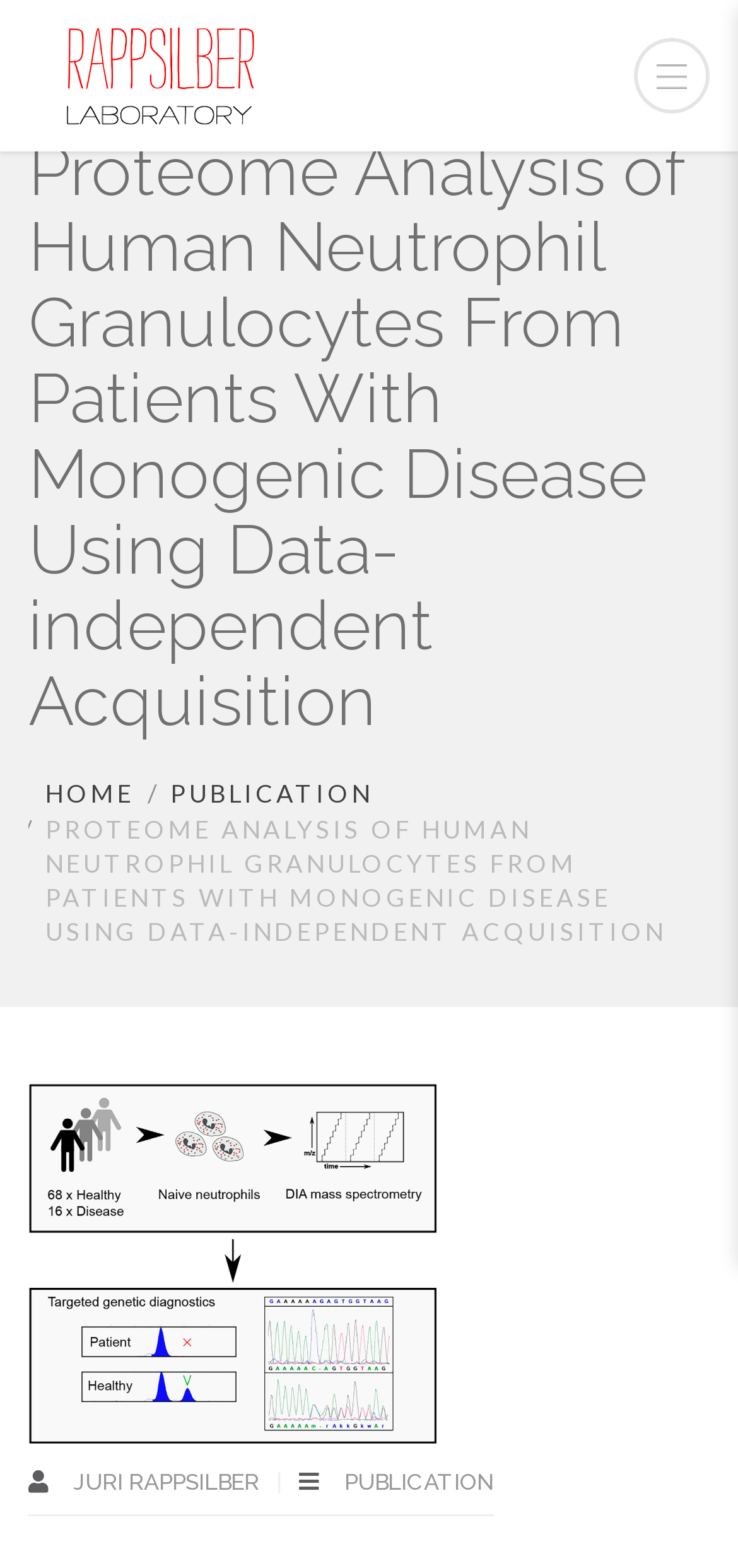Who is the author of the publication?
Answer the question with just one word or phrase using the image.

Juri Rappsilber